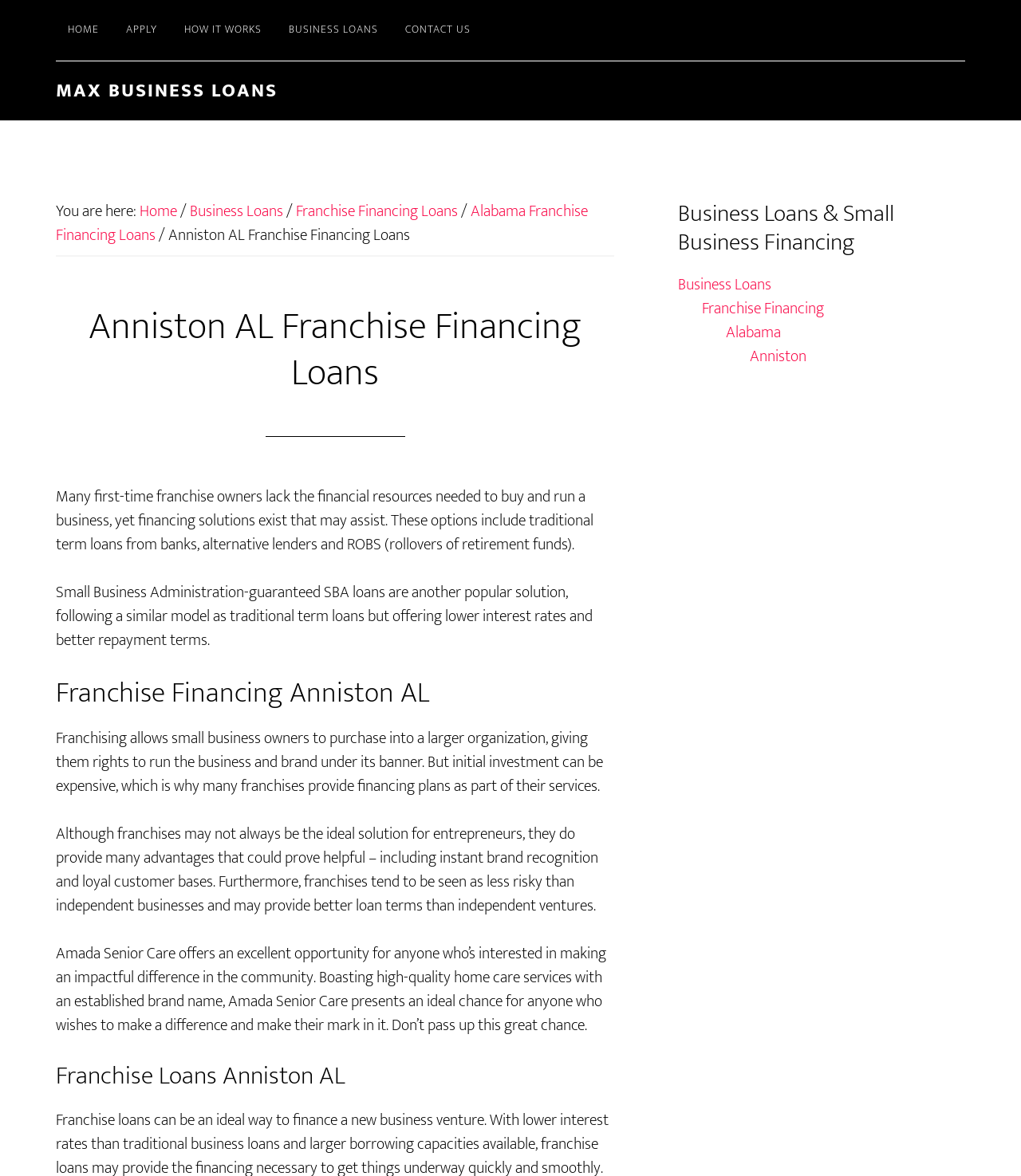Please look at the image and answer the question with a detailed explanation: What is the main navigation menu?

The main navigation menu is located at the top of the page and consists of five links: HOME, APPLY, HOW IT WORKS, BUSINESS LOANS, and CONTACT US. These links allow users to navigate to different sections of the website.